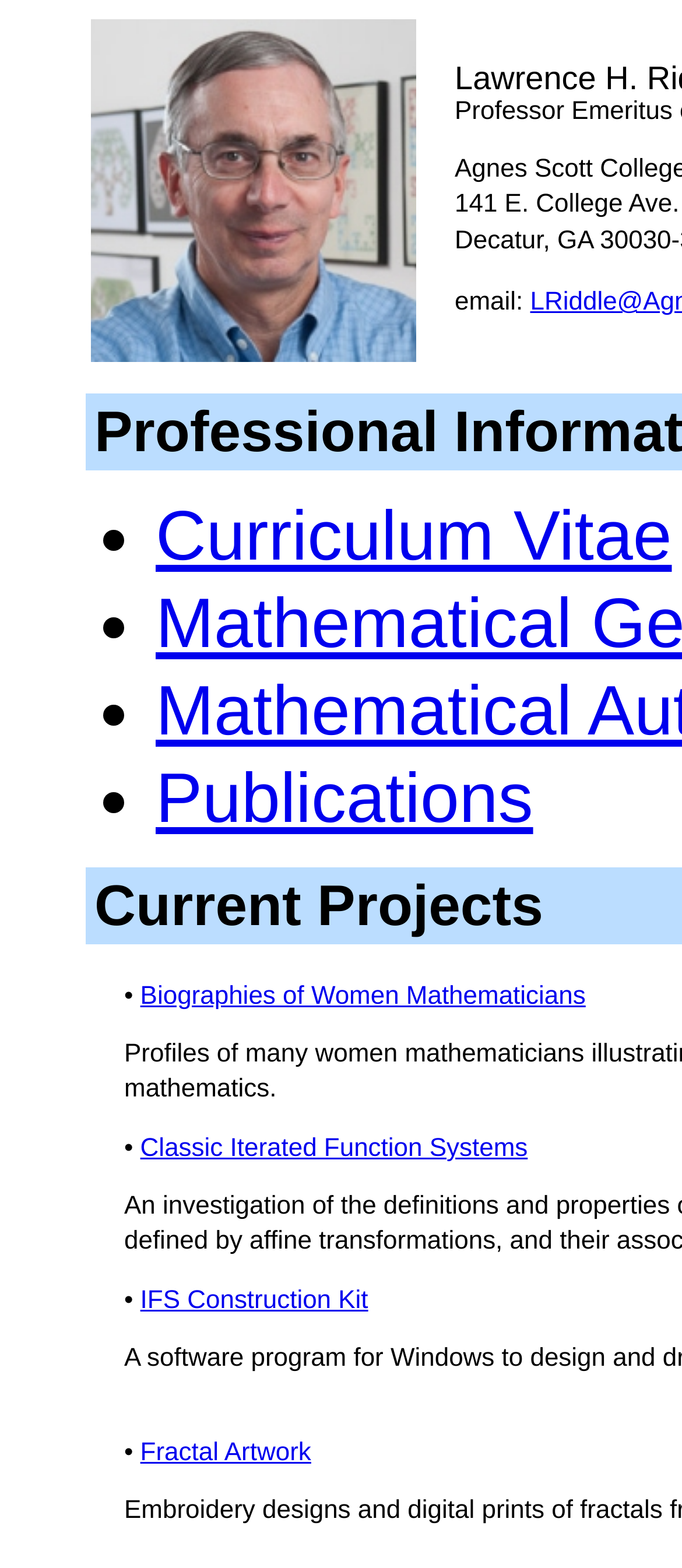Predict the bounding box of the UI element that fits this description: "IFS Construction Kit".

[0.206, 0.821, 0.54, 0.839]